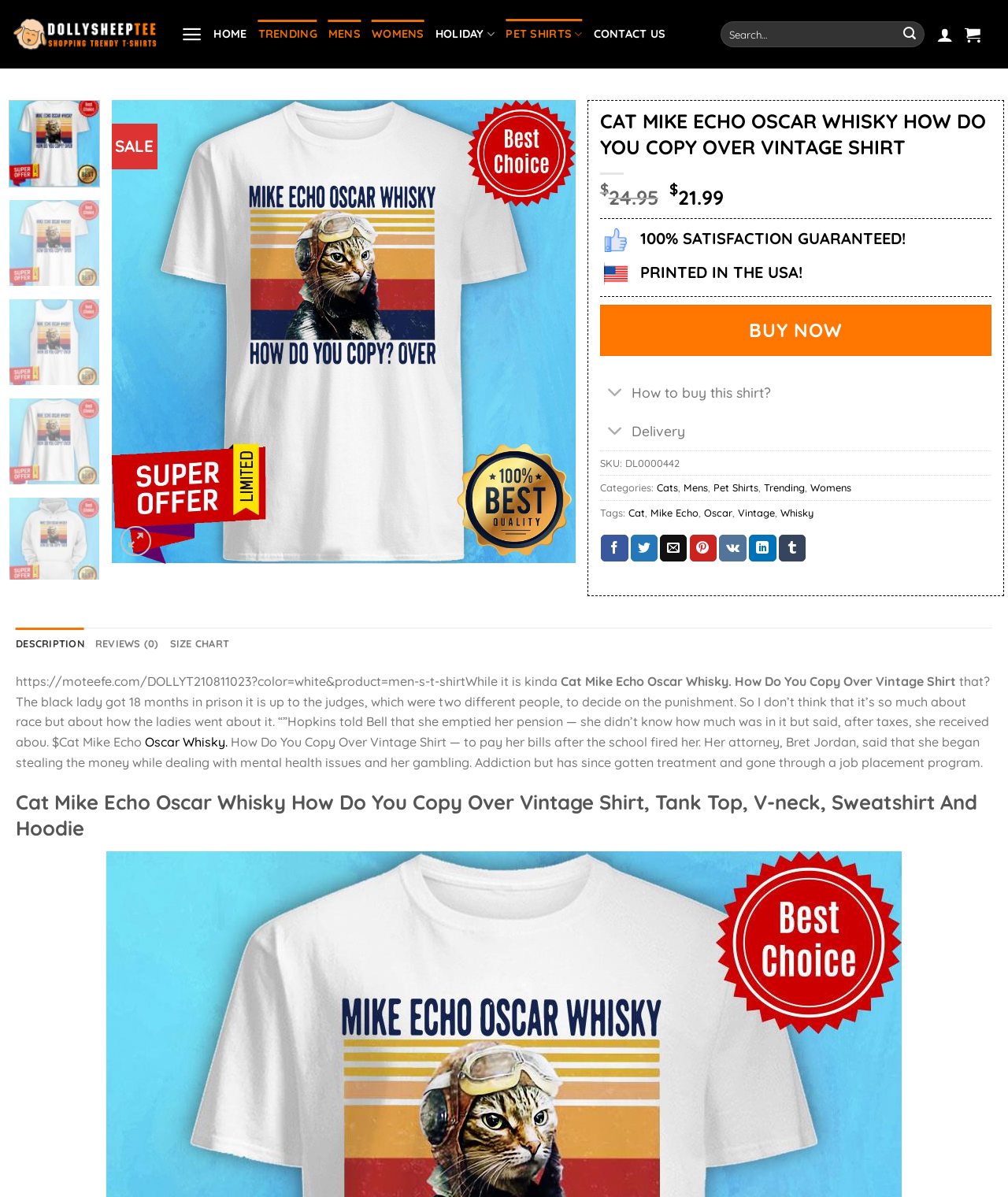Could you indicate the bounding box coordinates of the region to click in order to complete this instruction: "Search for a product".

[0.715, 0.018, 0.919, 0.04]